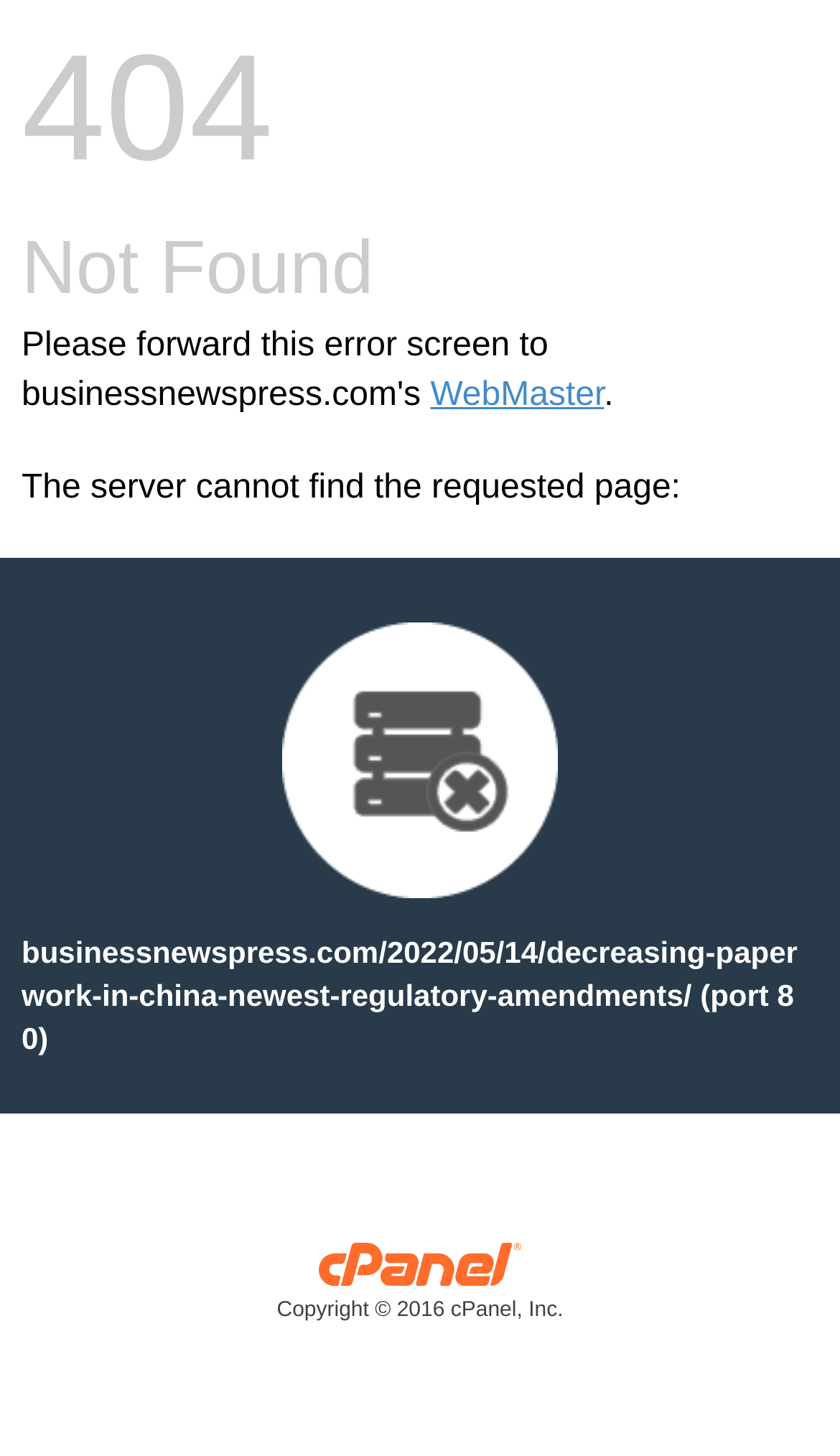Please find the bounding box for the following UI element description. Provide the coordinates in (top-left x, top-left y, bottom-right x, bottom-right y) format, with values between 0 and 1: View Opportunities

None